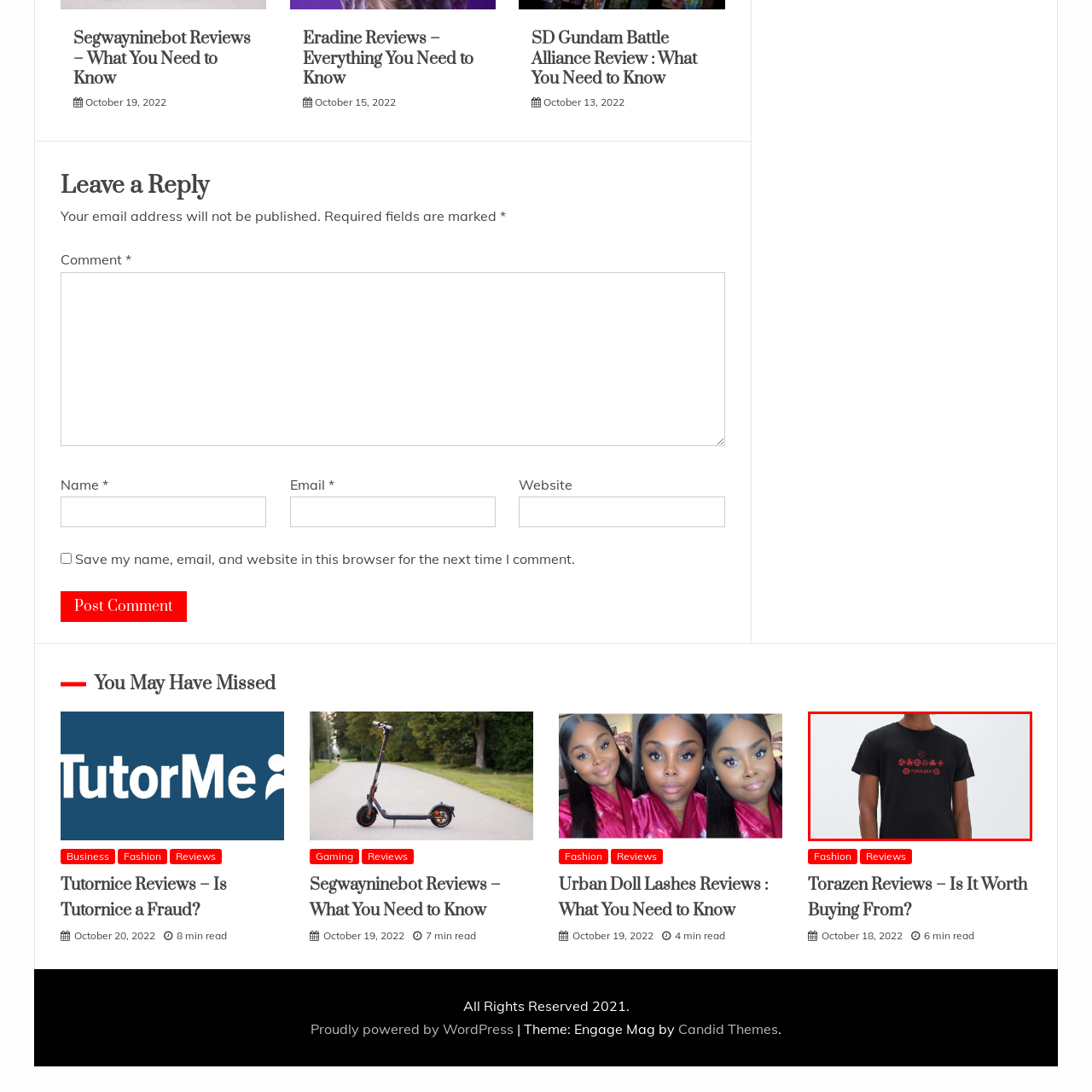Look closely at the image within the red bounding box, What is the brand name associated with the image? Respond with a single word or short phrase.

Torazen